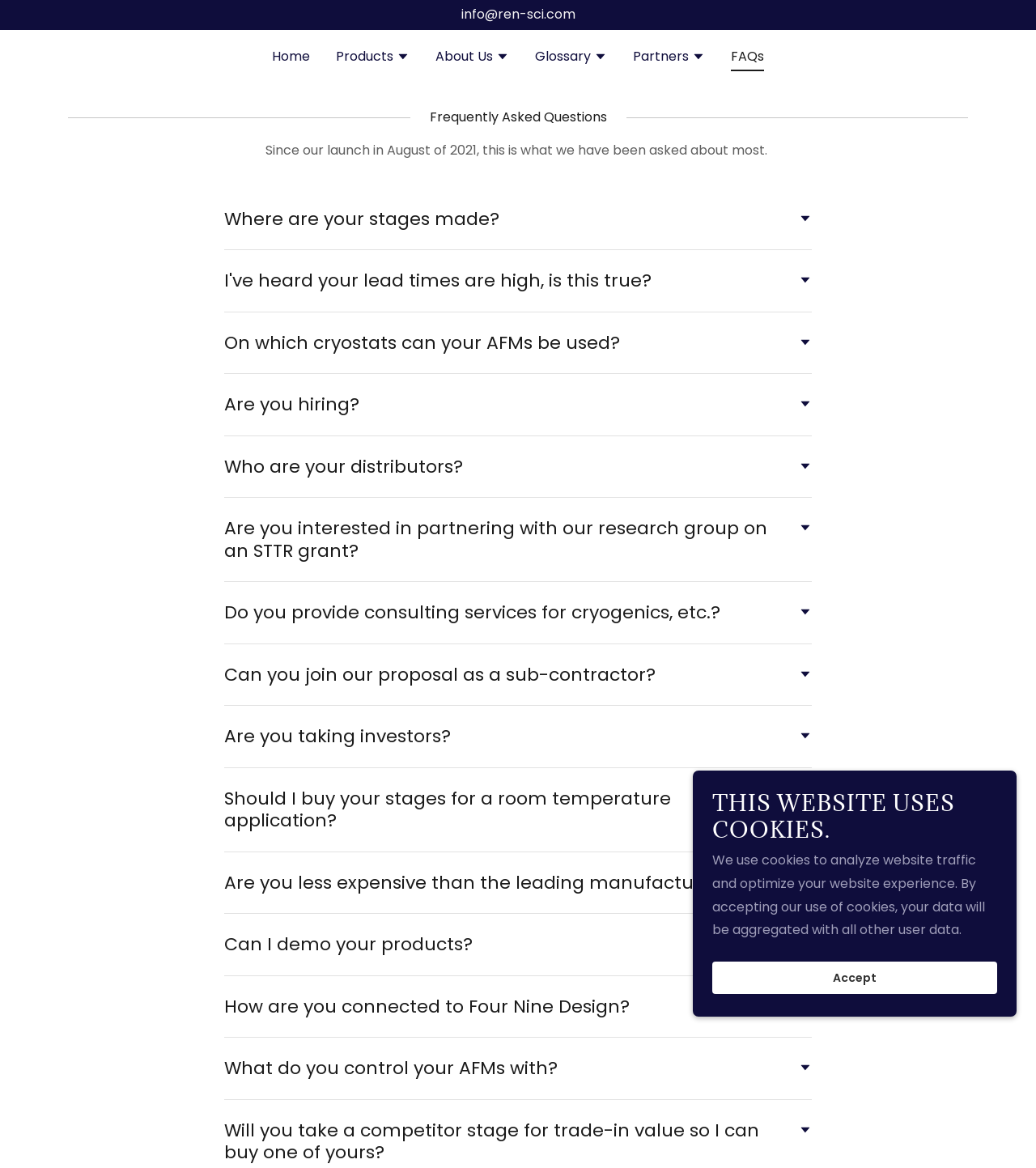Please determine the bounding box coordinates of the element's region to click for the following instruction: "Click the 'info@ren-sci.com' link".

[0.445, 0.004, 0.555, 0.02]